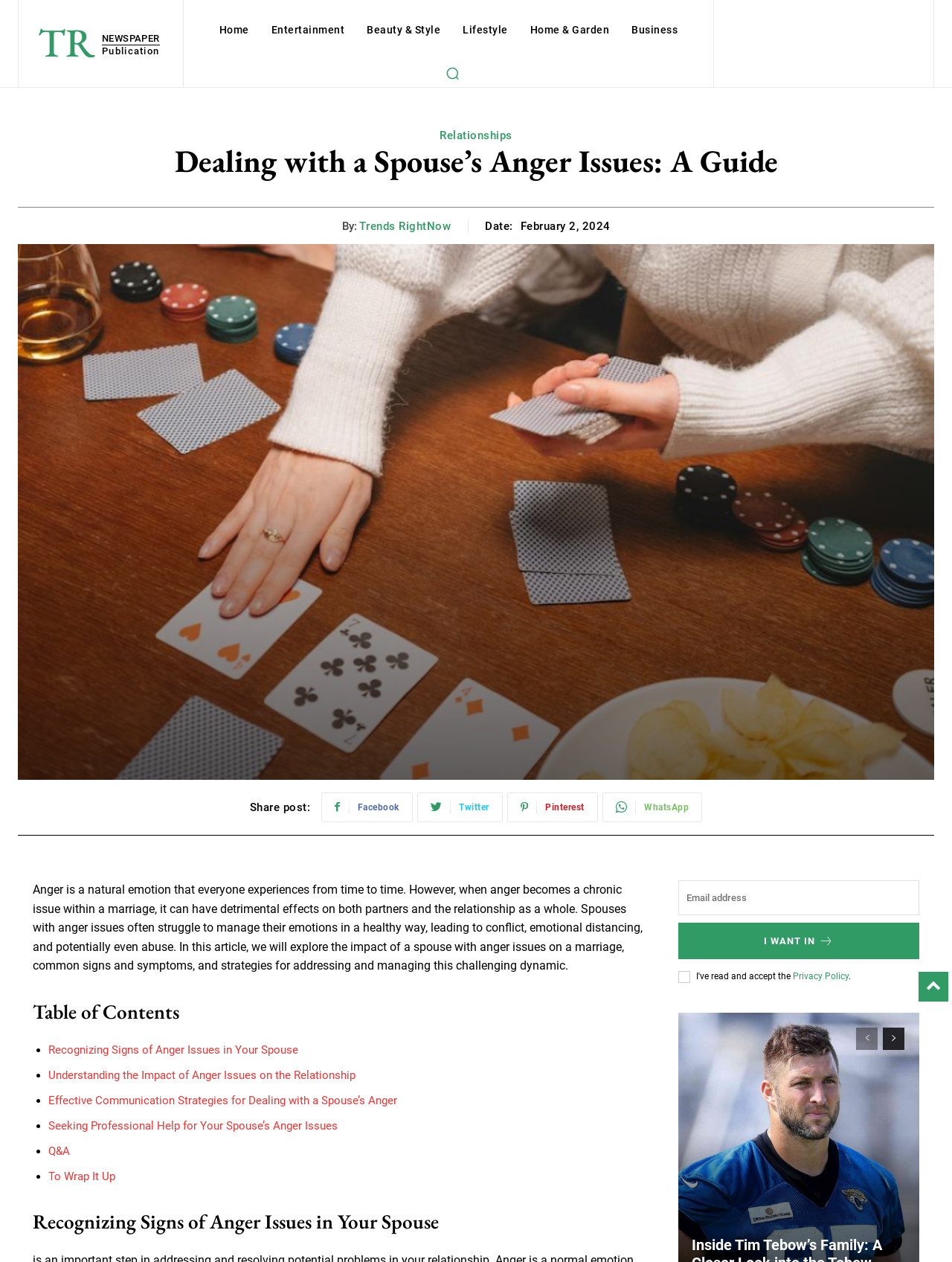Can you extract the primary headline text from the webpage?

Dealing with a Spouse’s Anger Issues: A Guide